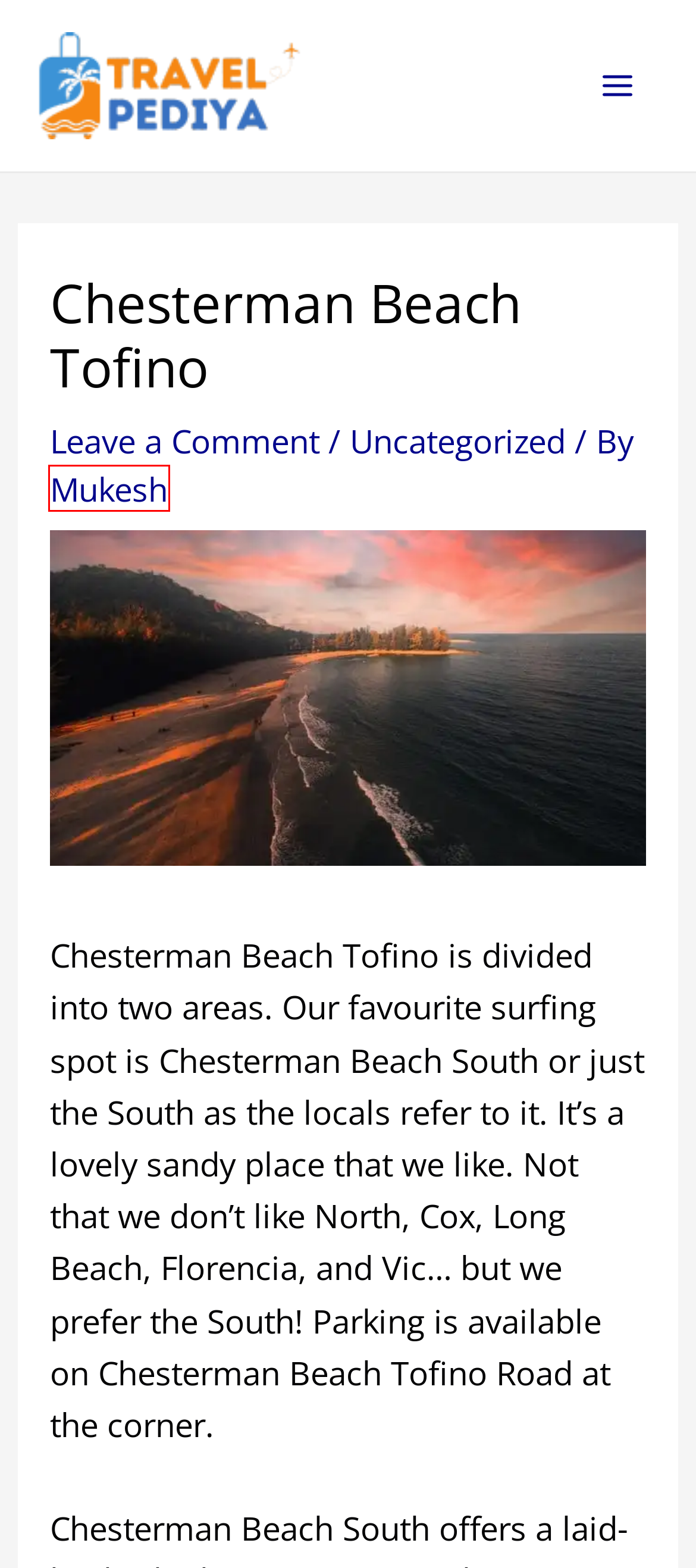Observe the screenshot of a webpage with a red bounding box around an element. Identify the webpage description that best fits the new page after the element inside the bounding box is clicked. The candidates are:
A. I Don’t Want To Be A Magpie Bridge
B. Uncategorized | Travel Pediya
C. Mukesh | Travel Pediya
D. Grouse Mountain Zipline Vancouver Vacation | Travel Pediya
E. Discover Tranquility At Law Street Beach In Pacific Beach, San Diego | Travel Pediya
F. July 2023 | Travel Pediya
G. September 2023 | Travel Pediya
H. Travel Pediya | Every One Needs Travel

C